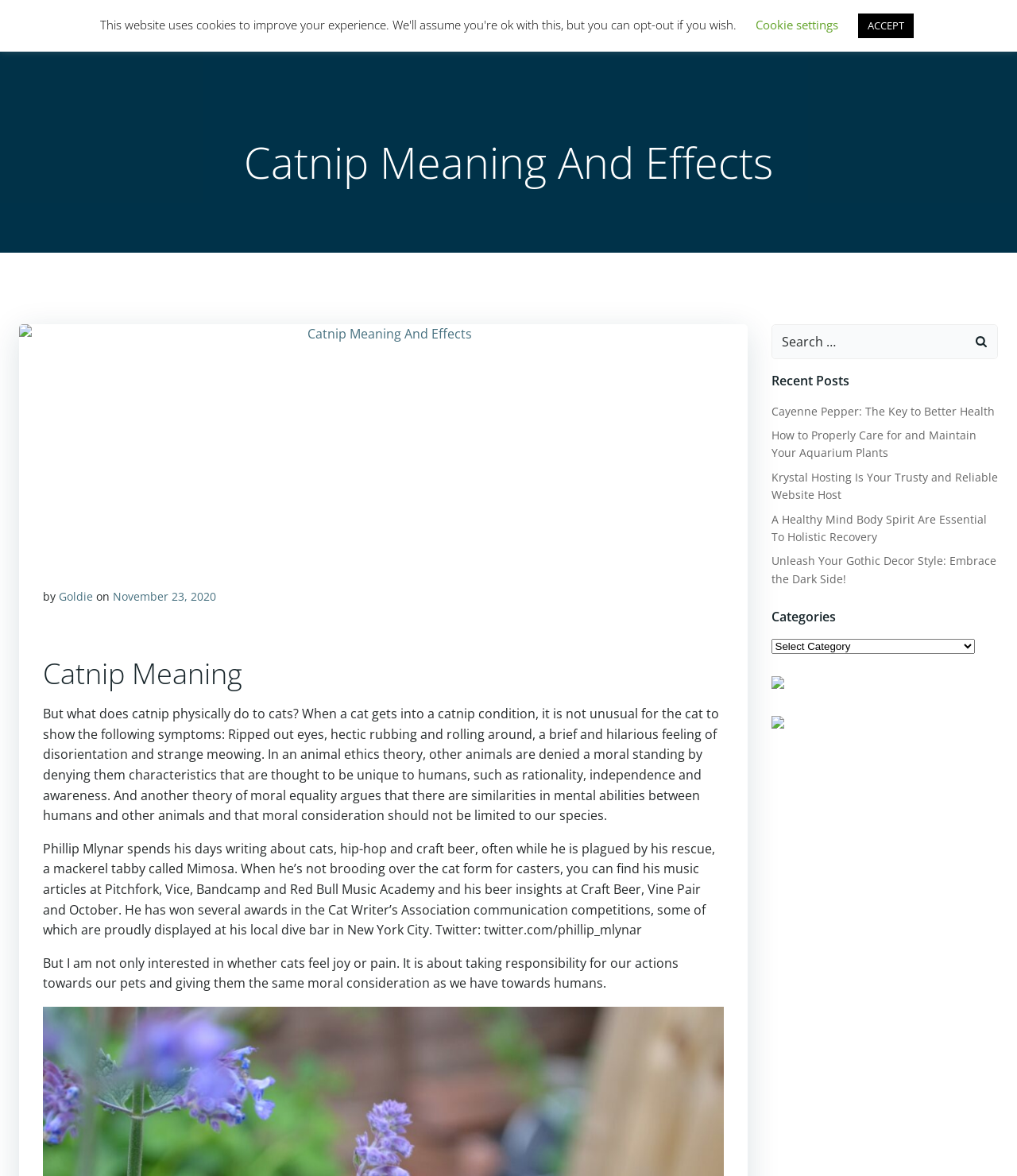What is the topic of the article?
Could you give a comprehensive explanation in response to this question?

The article discusses the effects of catnip on cats, including the symptoms they exhibit when they are under its influence. This suggests that the topic of the article is catnip.